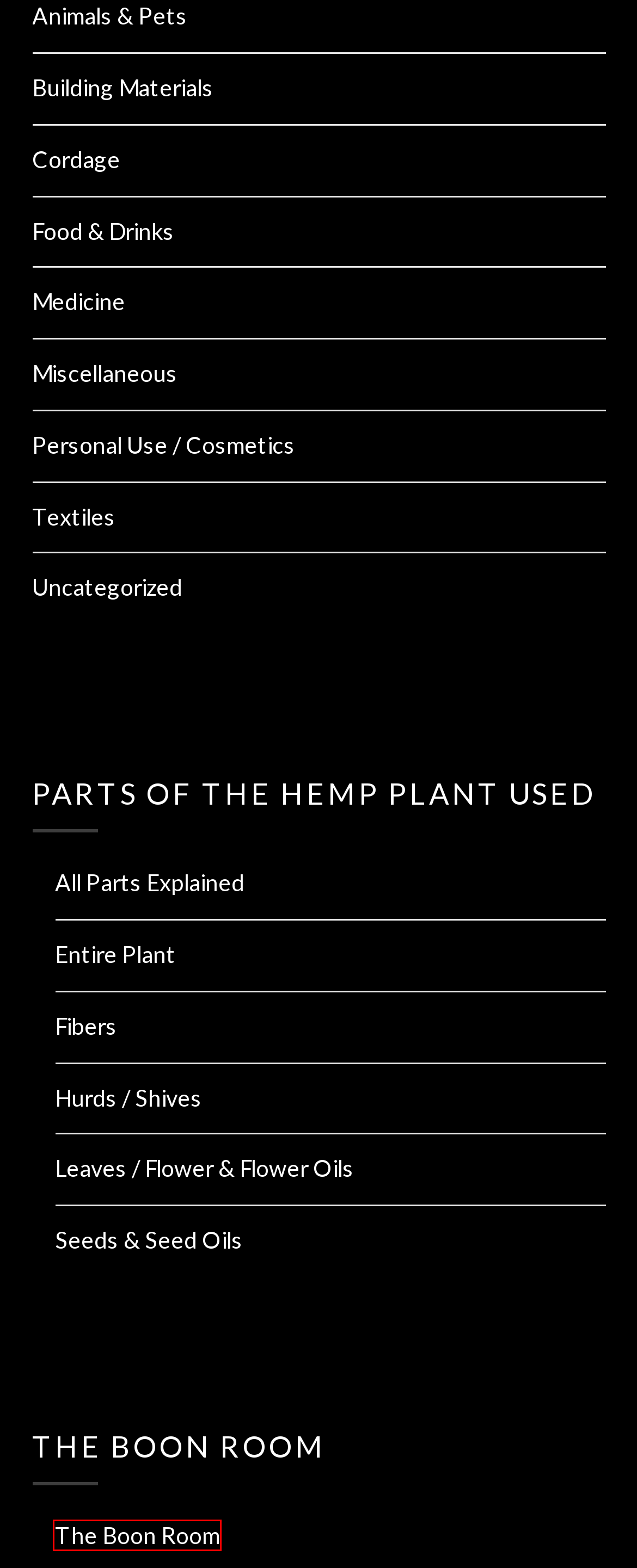Examine the screenshot of a webpage with a red bounding box around an element. Then, select the webpage description that best represents the new page after clicking the highlighted element. Here are the descriptions:
A. Leaves / Flower & Flower Oils Archives - The Many Uses of Hemp
B. Fibers Archives - The Many Uses of Hemp
C. Food & Drinks Archives - The Many Uses of Hemp
D. Uncategorized Archives - The Many Uses of Hemp
E. About The Boon Room | Who We Are
F. Seeds & Seed Oils Archives - The Many Uses of Hemp
G. Hurds / Shives Archives - The Many Uses of Hemp
H. Textiles Archives - The Many Uses of Hemp

E